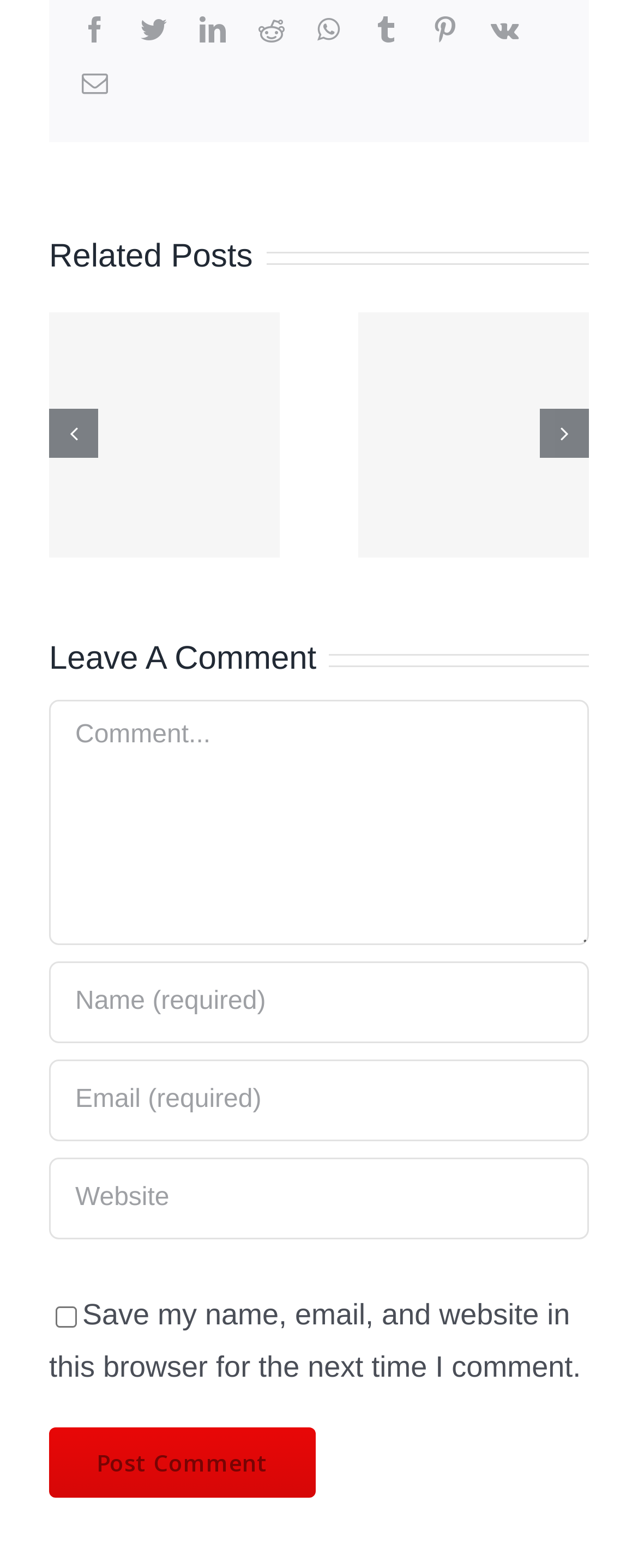Can you provide the bounding box coordinates for the element that should be clicked to implement the instruction: "Leave a comment"?

[0.077, 0.446, 0.923, 0.603]